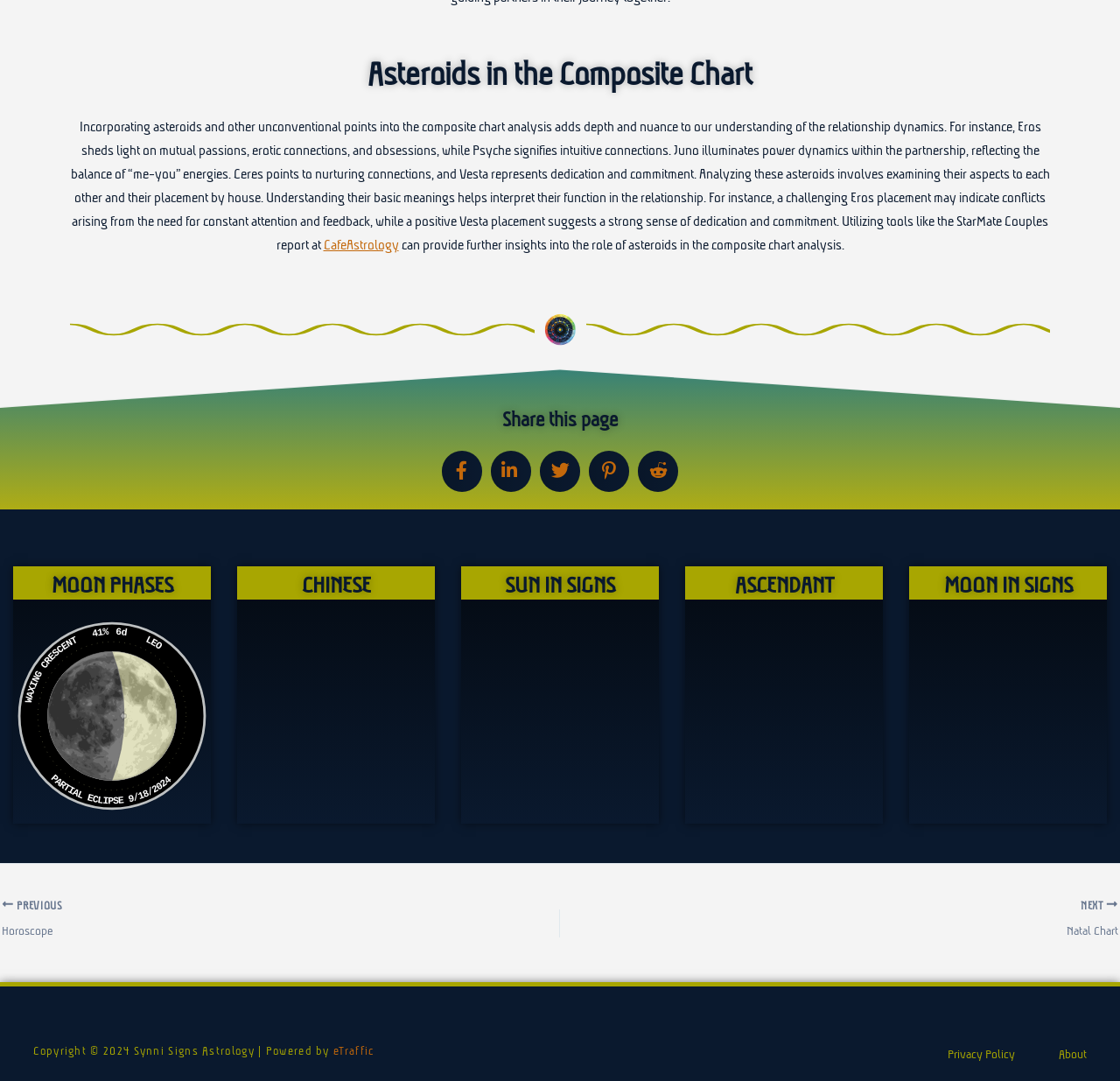What is the current moon phase?
Answer the question with a single word or phrase, referring to the image.

Waxing Crescent